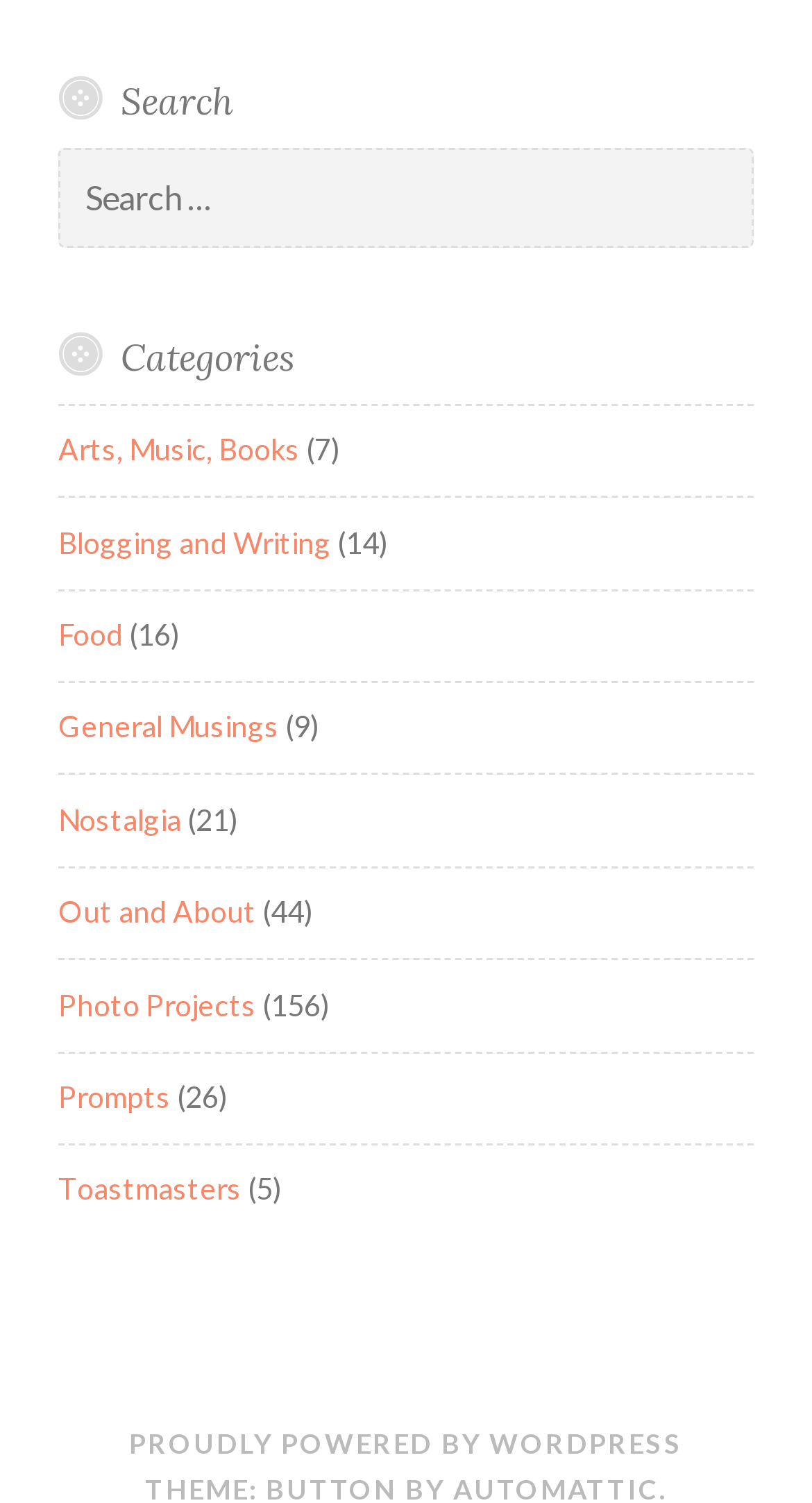How many categories are listed?
From the screenshot, supply a one-word or short-phrase answer.

11